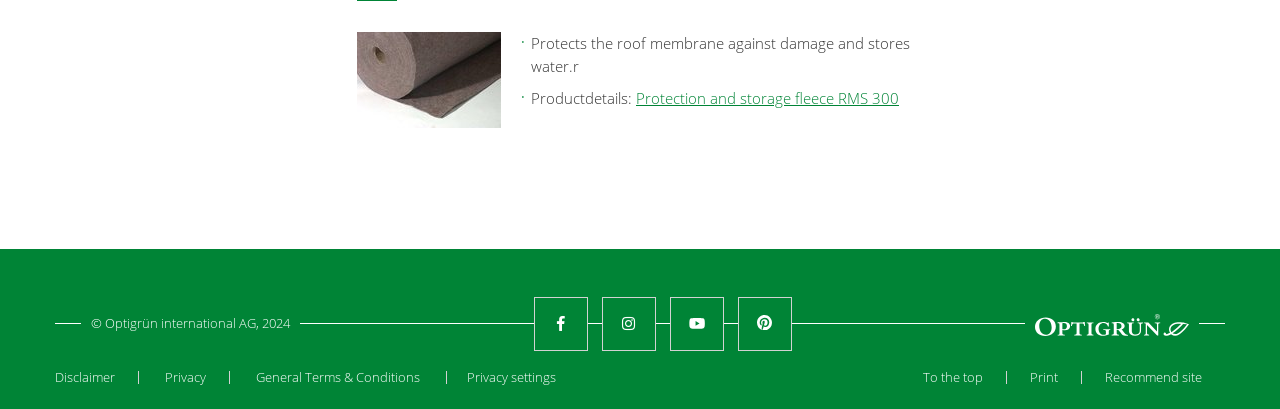Please determine the bounding box coordinates for the element that should be clicked to follow these instructions: "Visit Facebook page".

[0.417, 0.725, 0.459, 0.857]